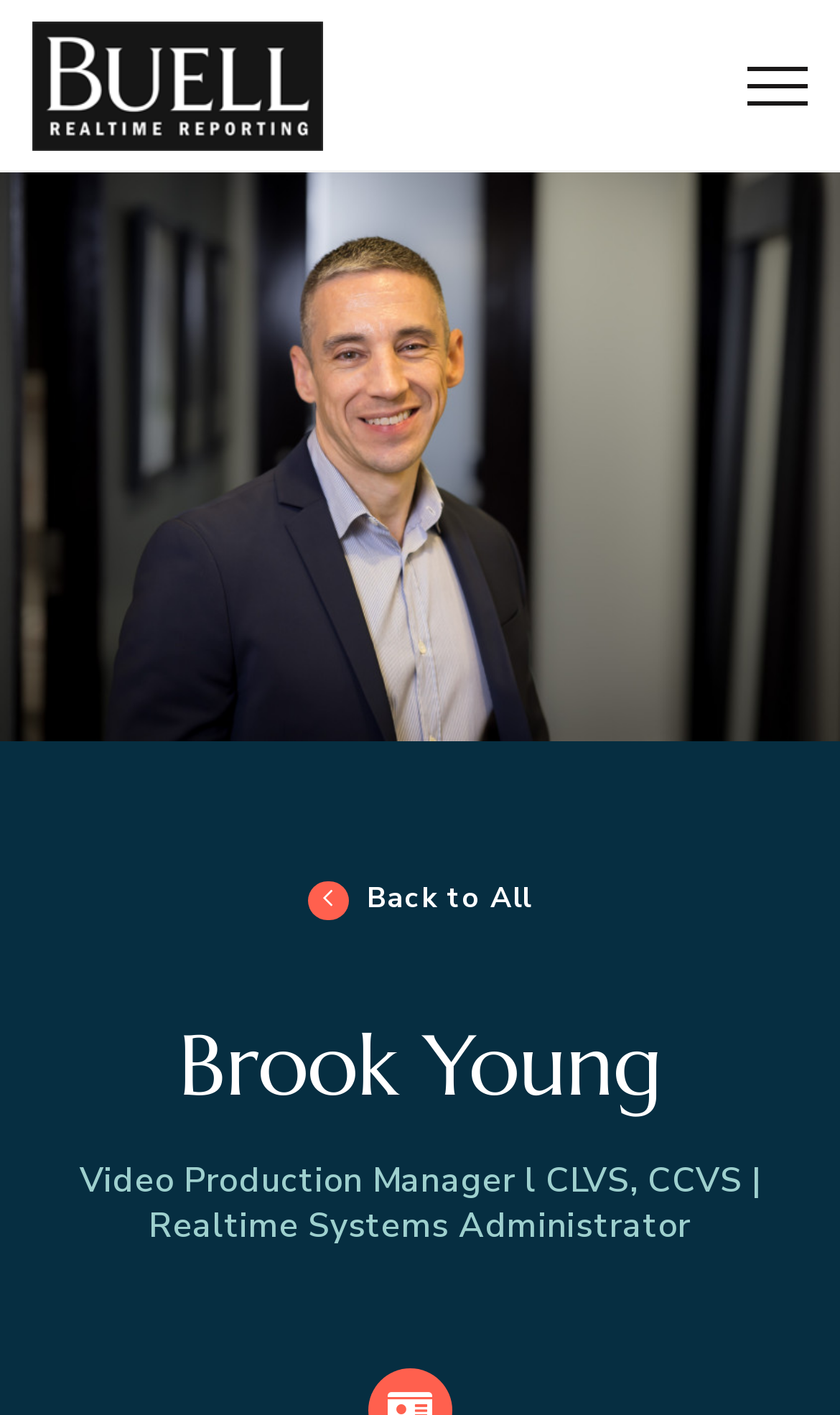What is Brook Young's profession?
Please respond to the question with a detailed and informative answer.

Based on the webpage, Brook Young's profession is mentioned as 'Video Production Manager l CLVS, CCVS | Realtime Systems Administrator' in the StaticText element.